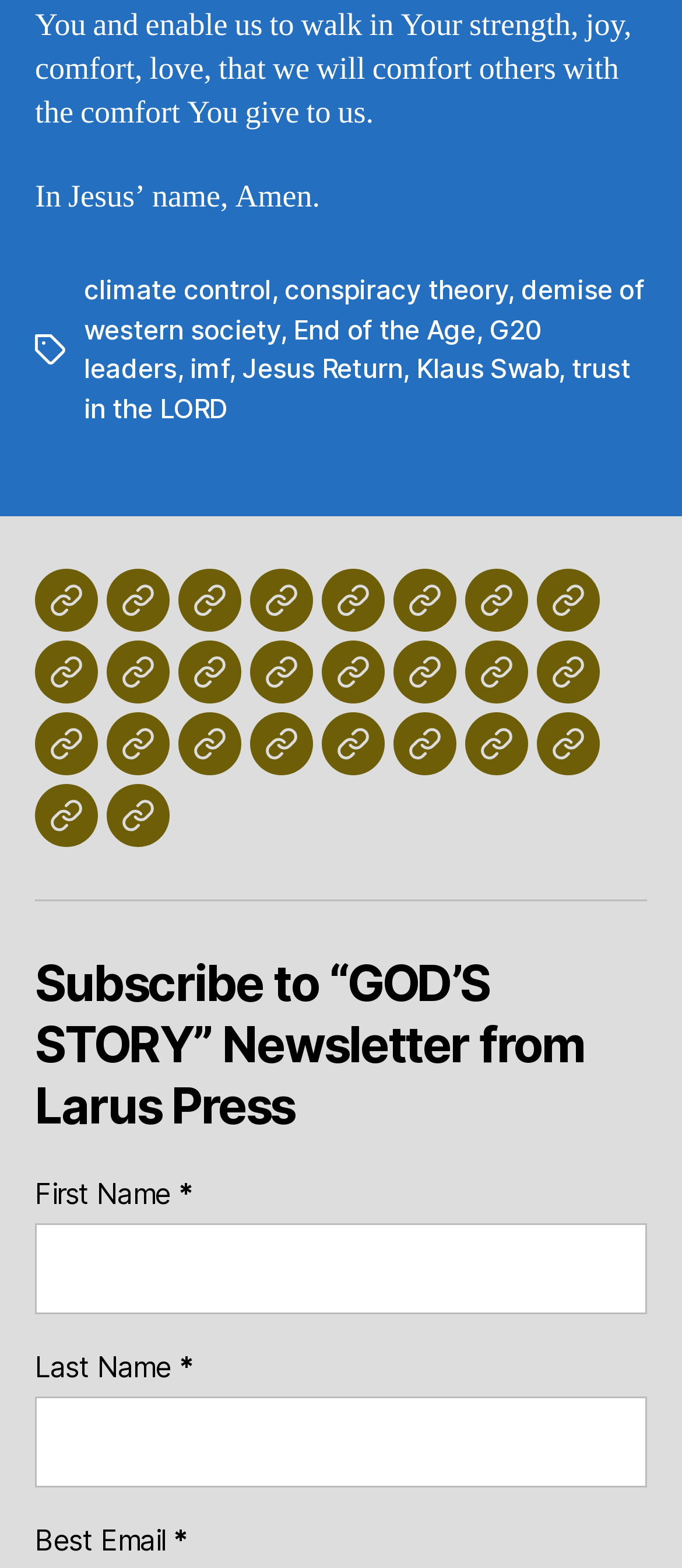Can you find the bounding box coordinates of the area I should click to execute the following instruction: "Click on the 'Log In' link"?

[0.367, 0.409, 0.459, 0.449]